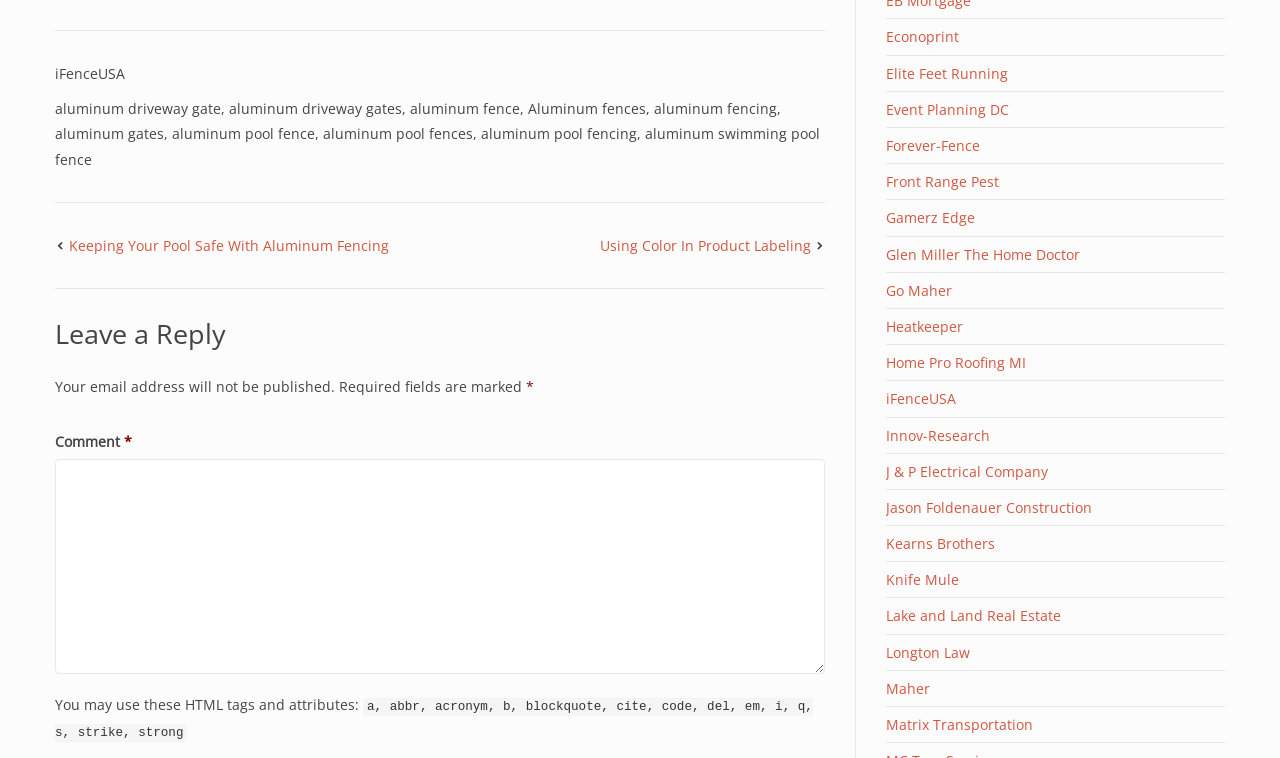Find the bounding box coordinates of the area that needs to be clicked in order to achieve the following instruction: "Click on 'Econoprint'". The coordinates should be specified as four float numbers between 0 and 1, i.e., [left, top, right, bottom].

[0.692, 0.036, 0.749, 0.061]